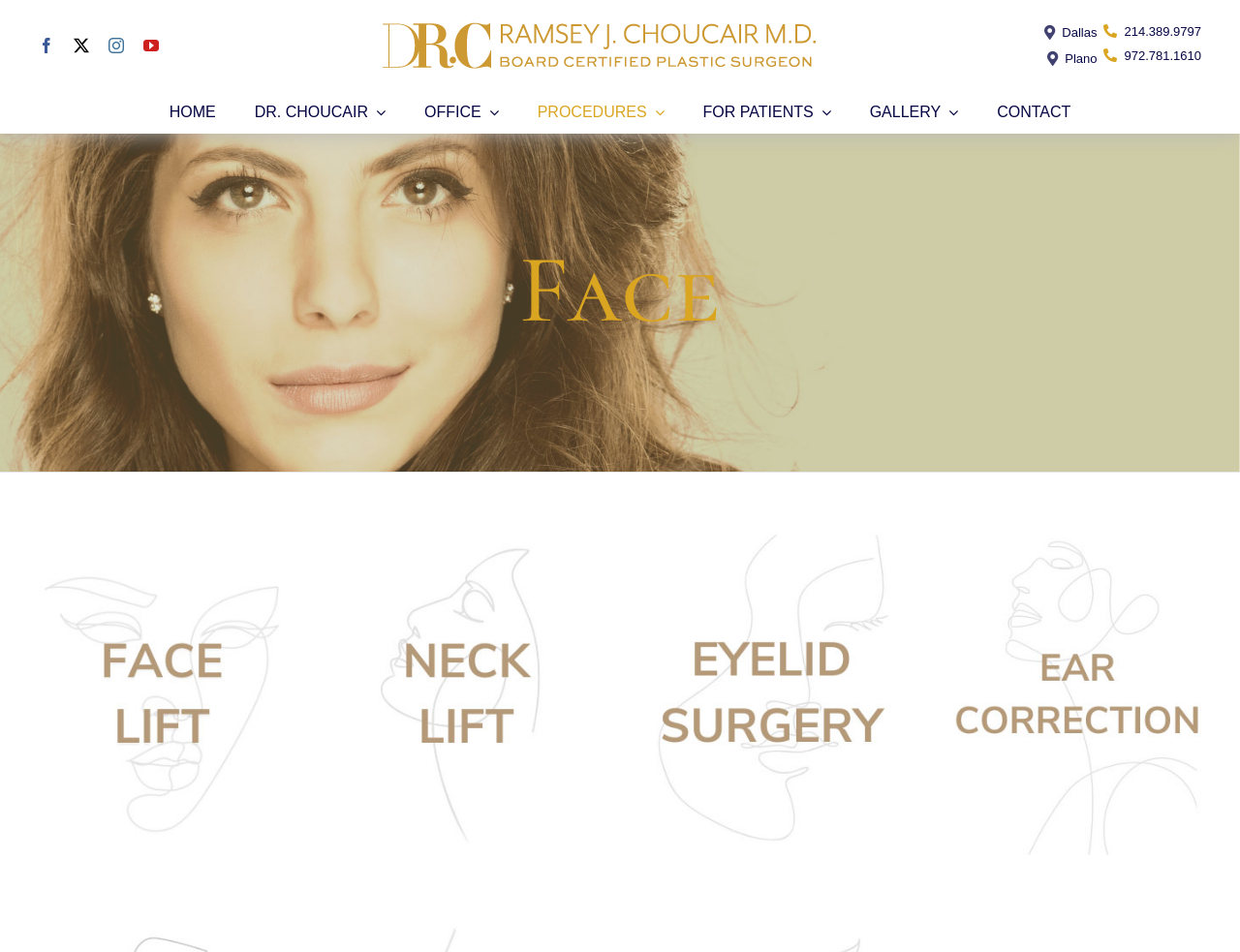Find the bounding box coordinates of the clickable element required to execute the following instruction: "Visit Dr. Ramsey Choucair's homepage". Provide the coordinates as four float numbers between 0 and 1, i.e., [left, top, right, bottom].

[0.307, 0.021, 0.658, 0.042]